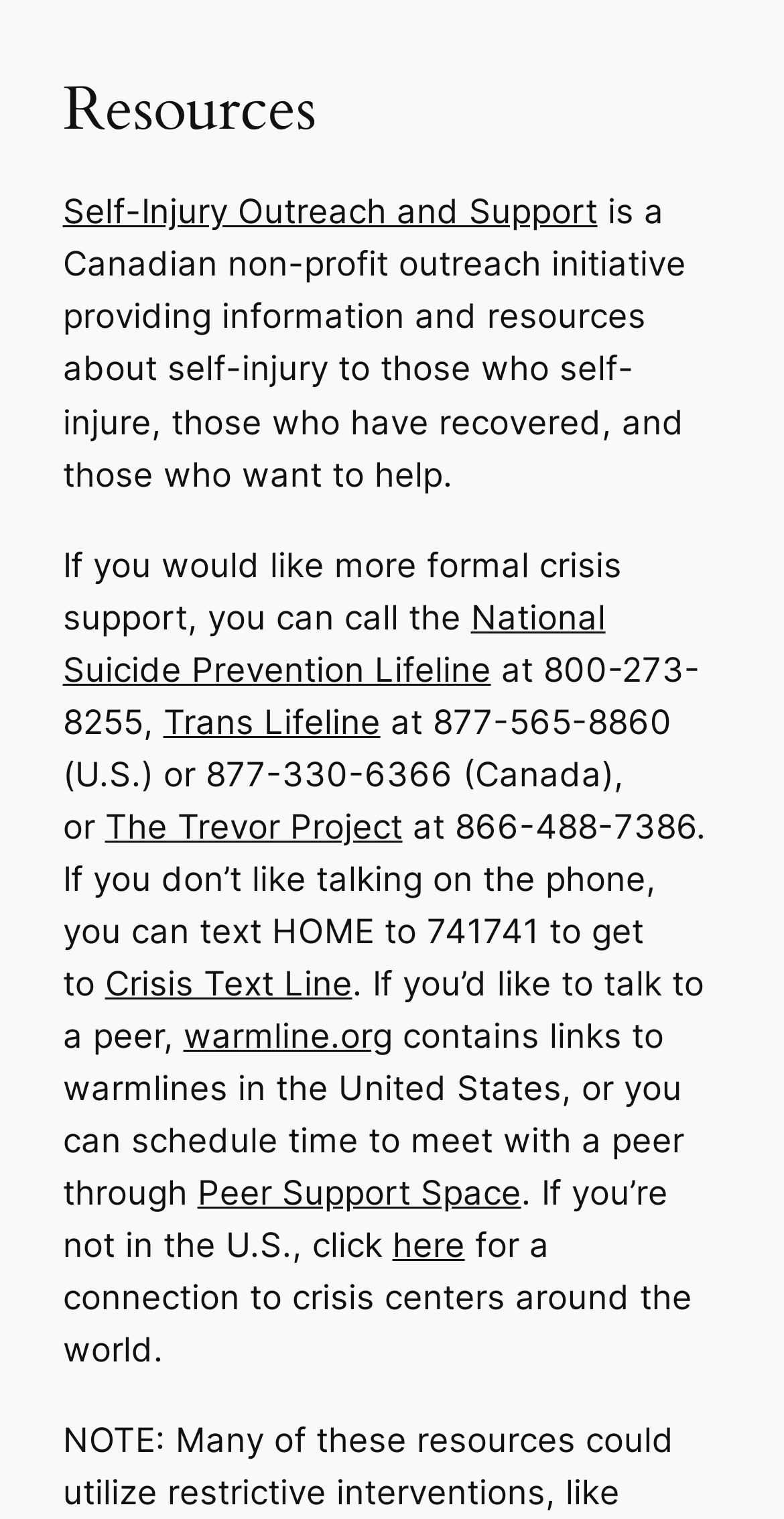Select the bounding box coordinates of the element I need to click to carry out the following instruction: "Learn more about 'Peer Support Space'".

[0.252, 0.772, 0.665, 0.798]